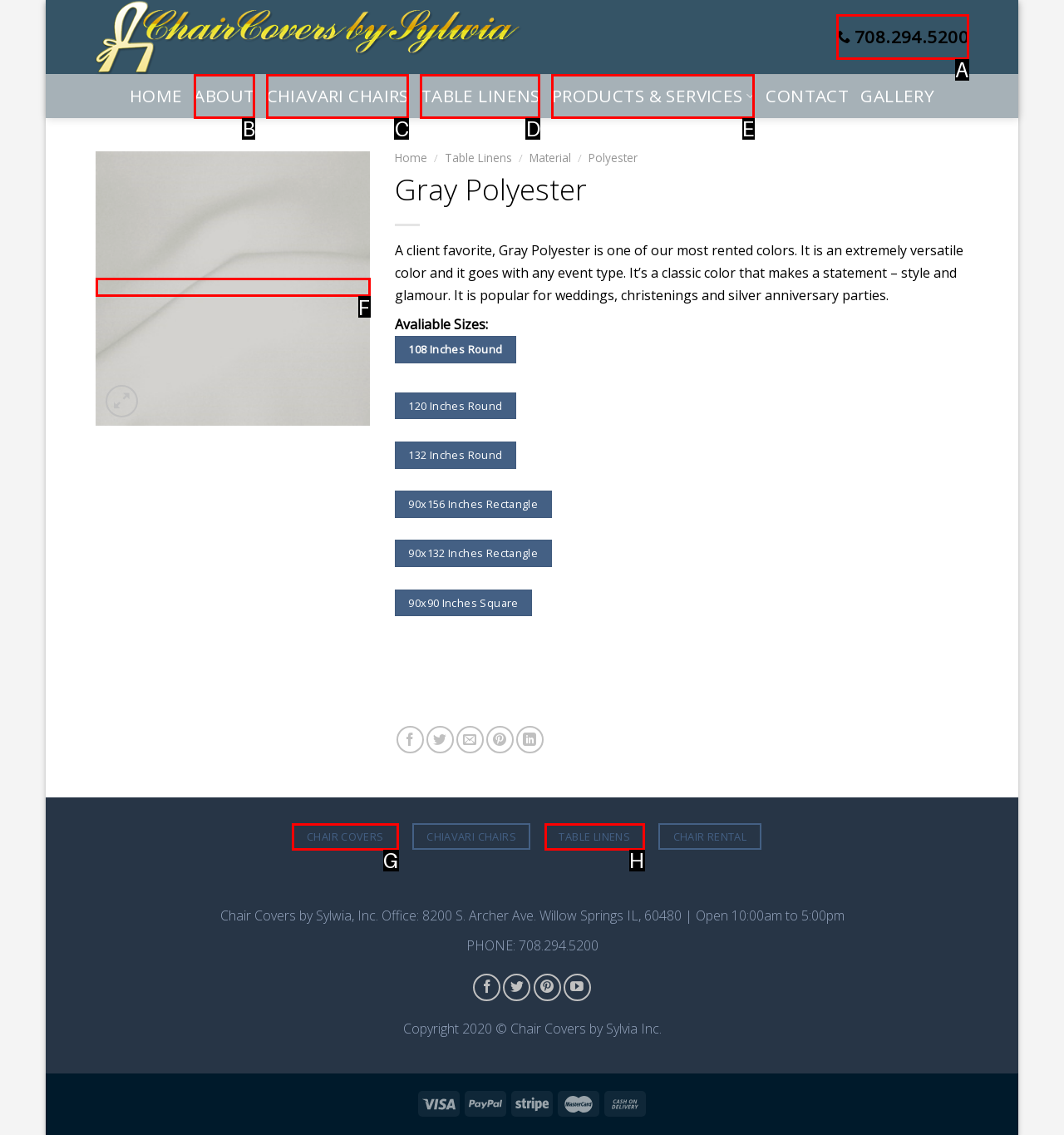Determine which UI element matches this description: CHAIR COVERS
Reply with the appropriate option's letter.

G